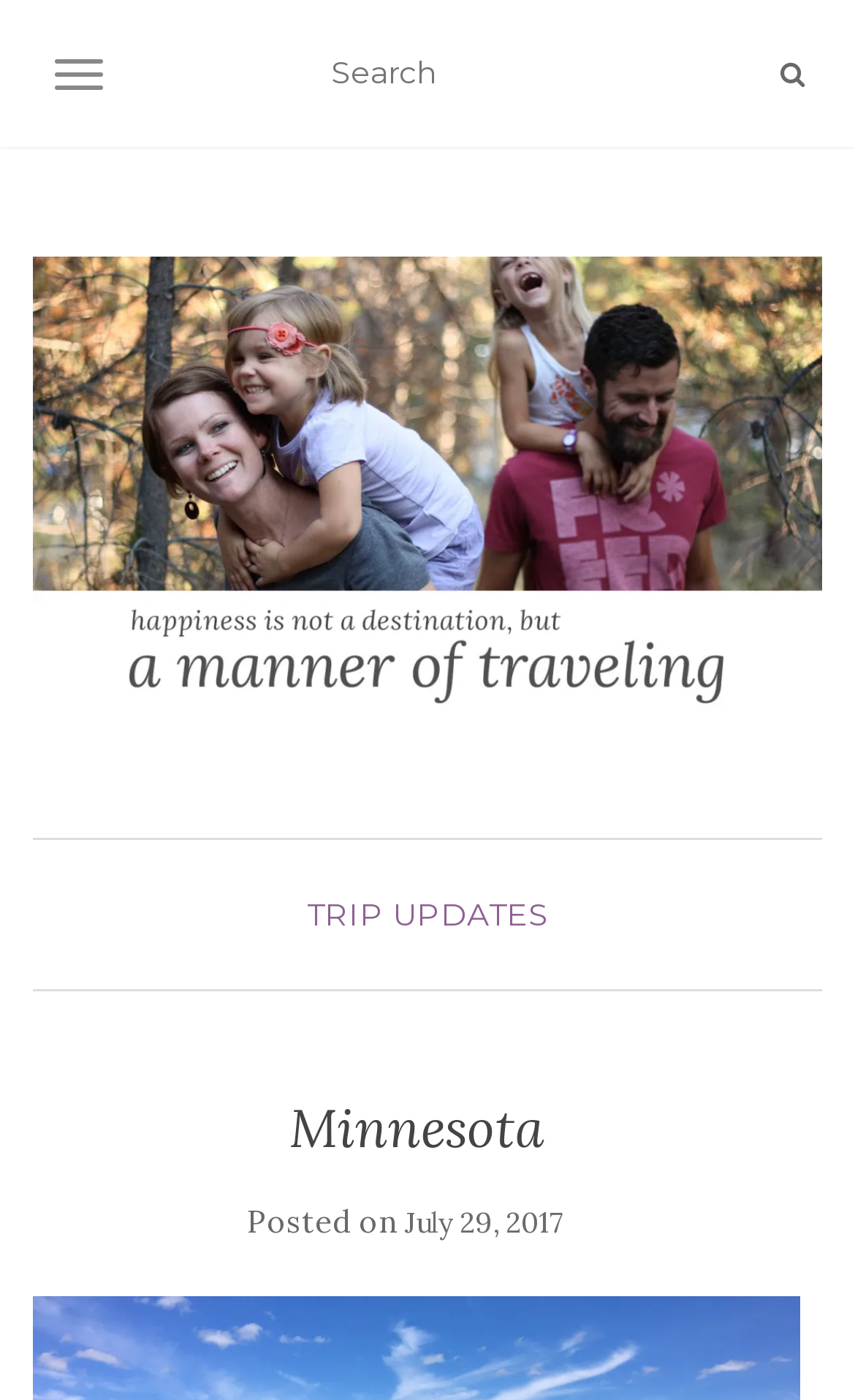What is the type of the 'TOGGLE NAVIGATION' element?
Based on the screenshot, provide a one-word or short-phrase response.

Button